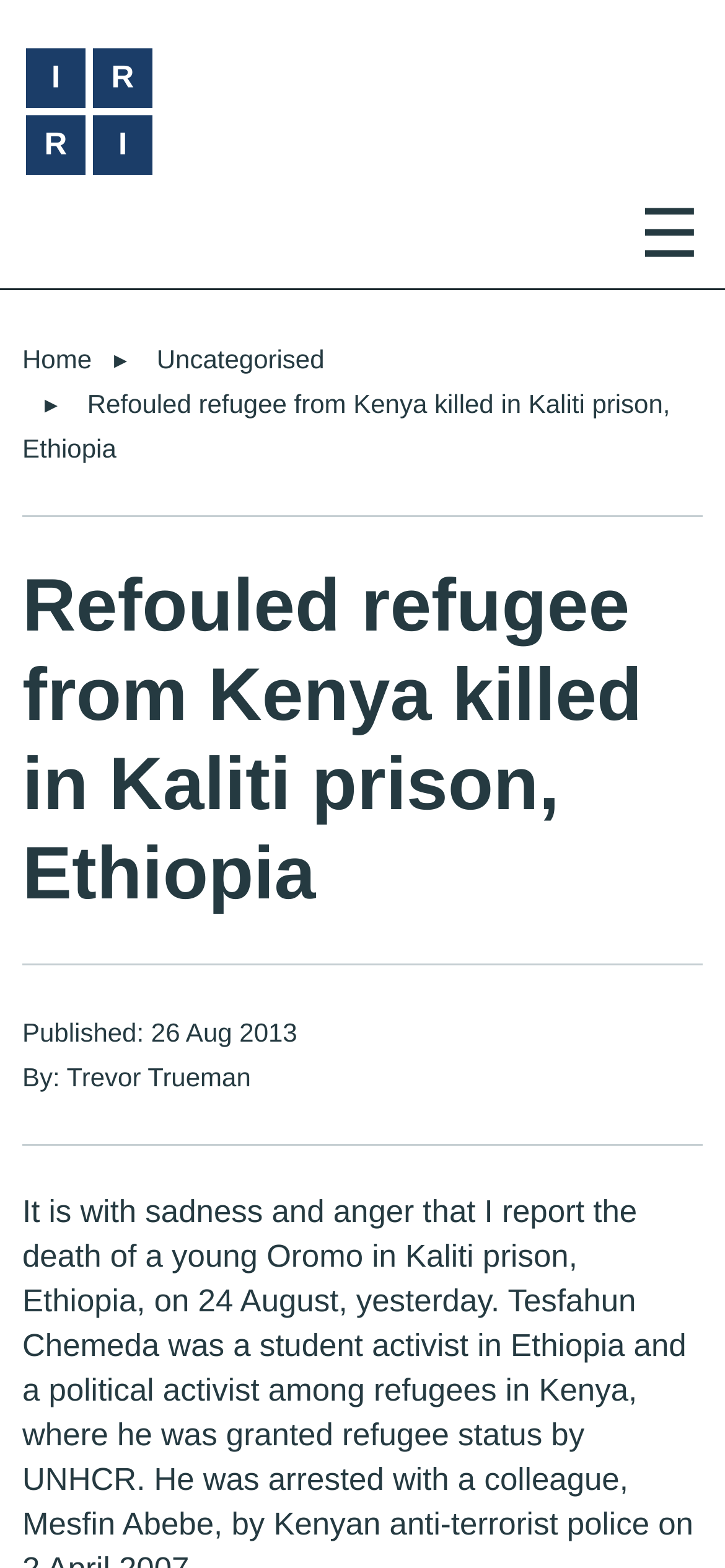What is the name of the initiative?
Answer the question with a thorough and detailed explanation.

The name of the initiative can be found in the top-left corner of the webpage, where it is written as a link 'International Refugee Rights Initiative'.